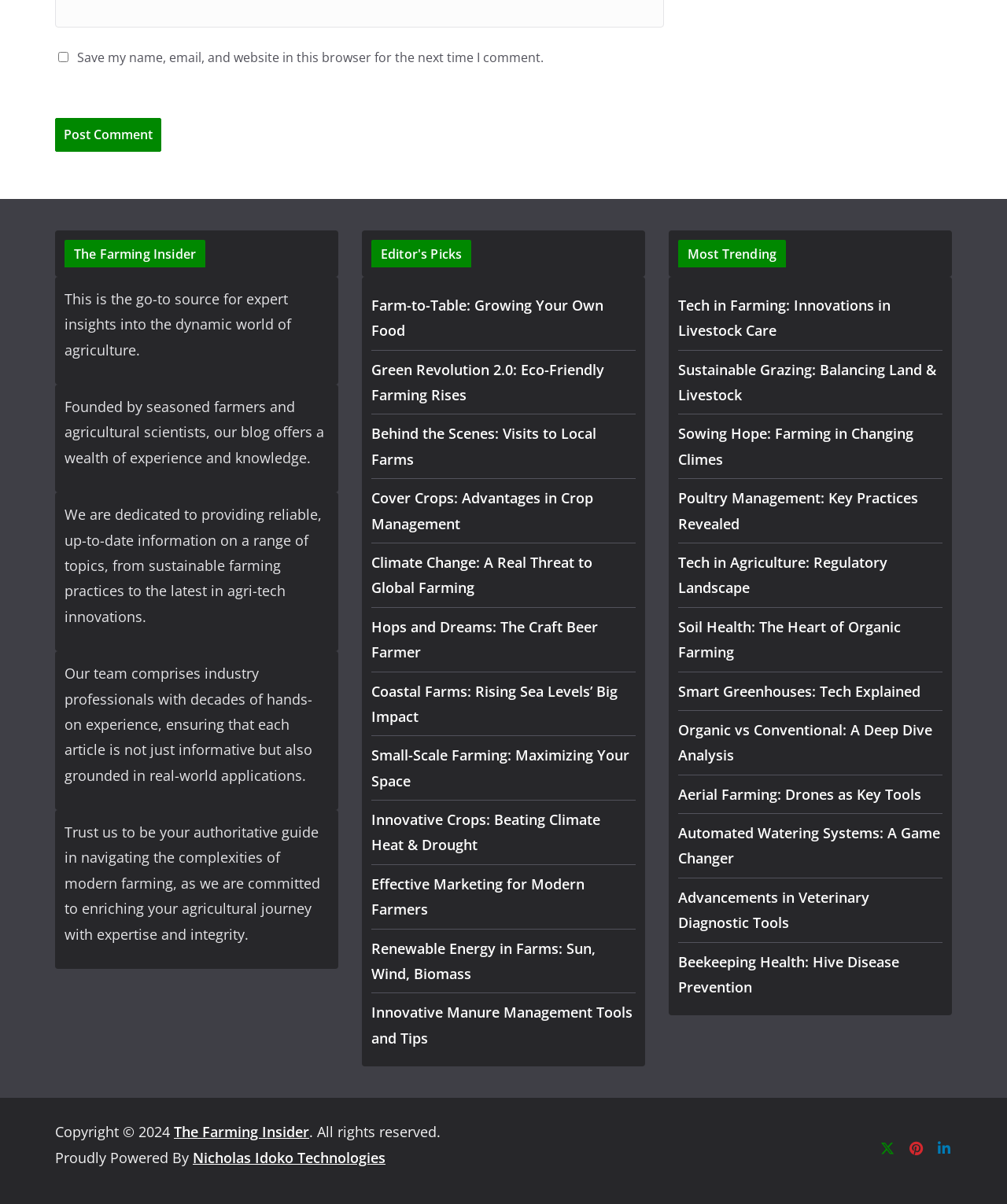Please determine the bounding box coordinates for the UI element described as: "Advancements in Veterinary Diagnostic Tools".

[0.673, 0.737, 0.863, 0.774]